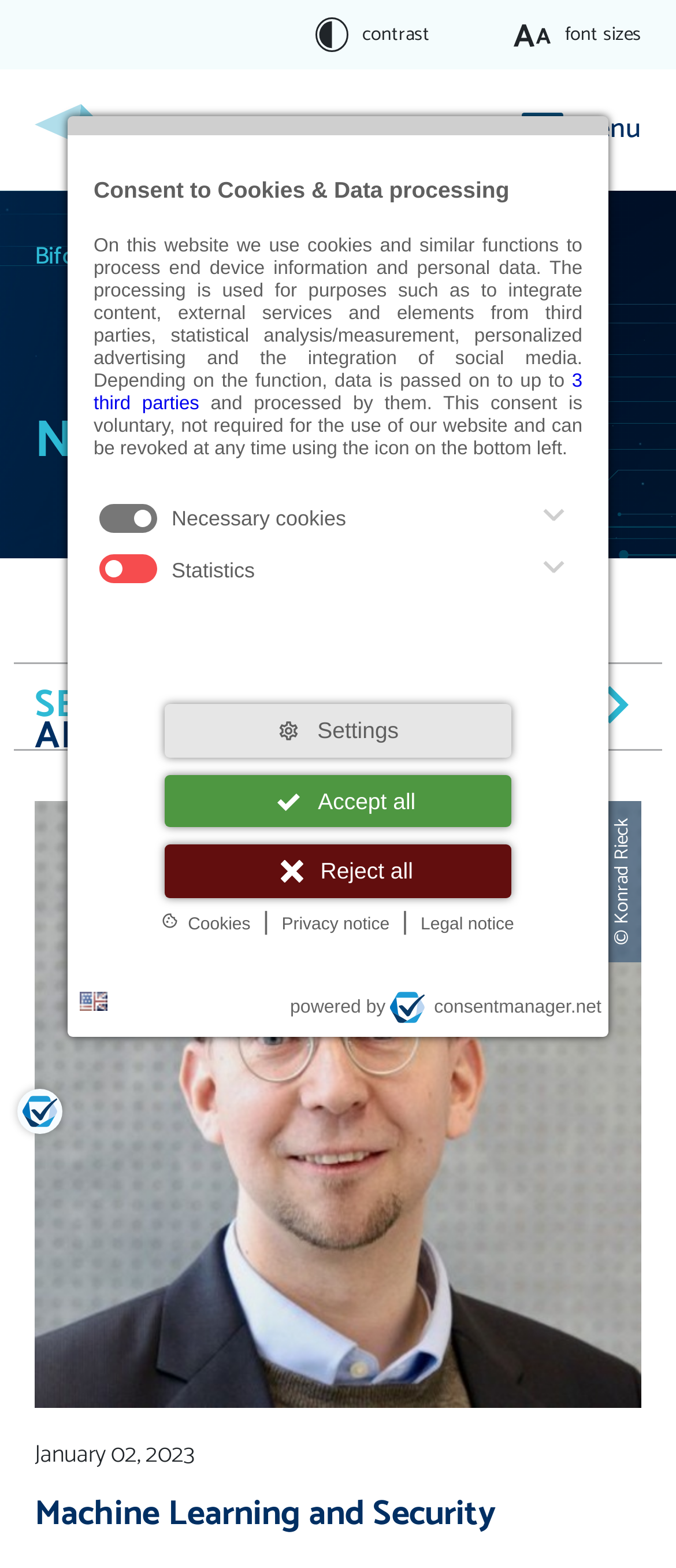Determine the bounding box coordinates of the element's region needed to click to follow the instruction: "Search for news". Provide these coordinates as four float numbers between 0 and 1, formatted as [left, top, right, bottom].

[0.051, 0.437, 0.949, 0.464]